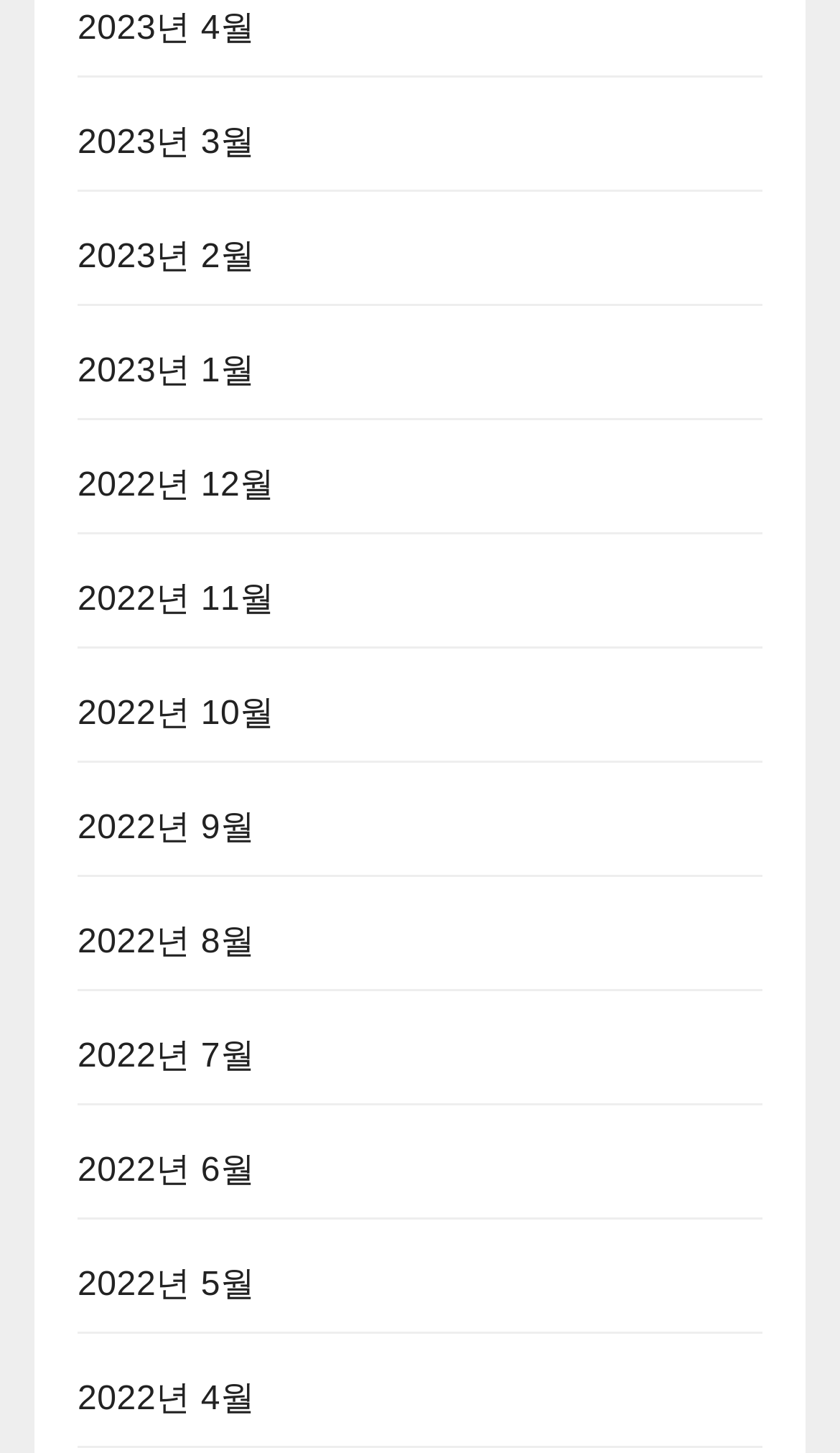Determine the bounding box coordinates of the clickable element to complete this instruction: "View 2022년 12월". Provide the coordinates in the format of four float numbers between 0 and 1, [left, top, right, bottom].

[0.092, 0.322, 0.327, 0.347]